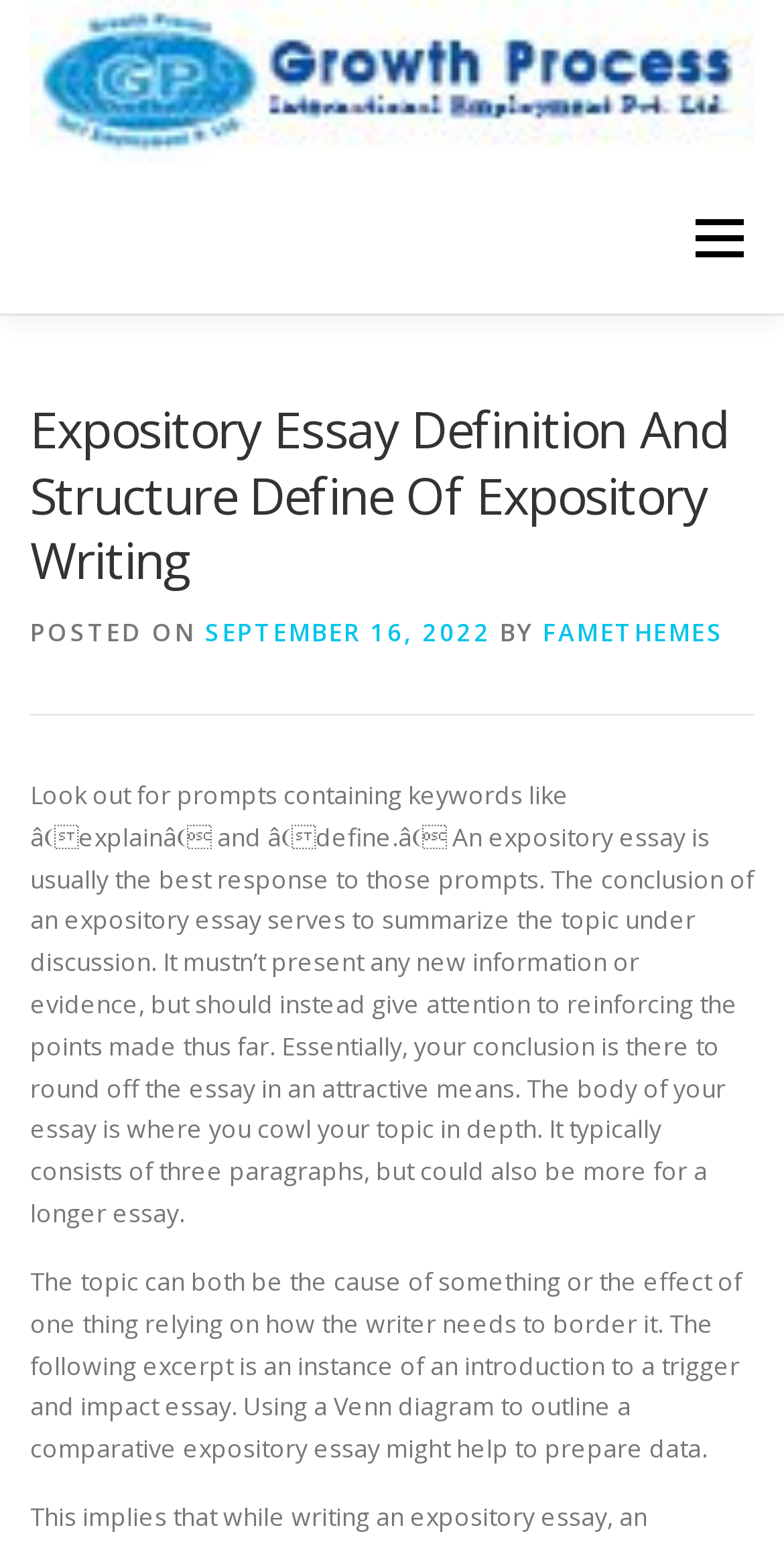What is the purpose of using a Venn diagram in a comparative expository essay? Analyze the screenshot and reply with just one word or a short phrase.

To organize data